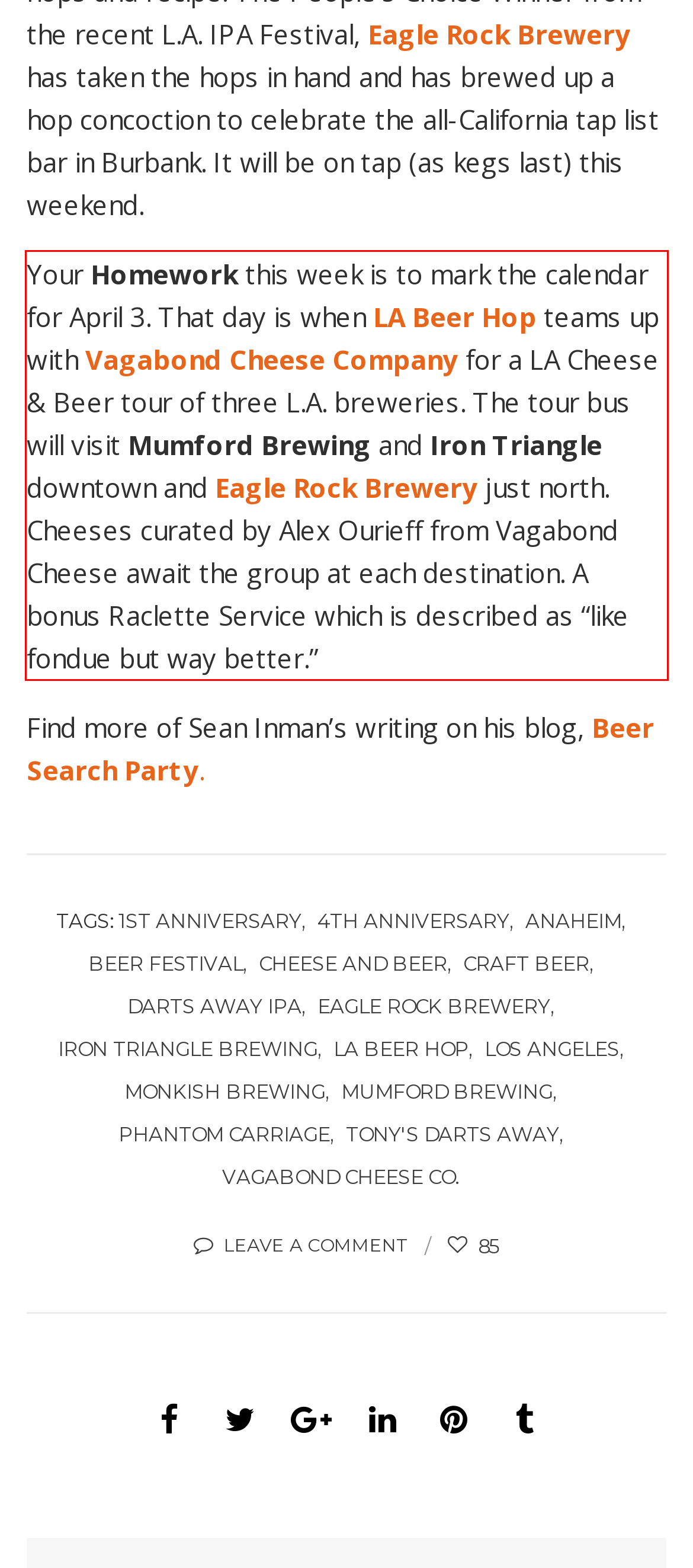Please analyze the screenshot of a webpage and extract the text content within the red bounding box using OCR.

Your Homework this week is to mark the calendar for April 3. That day is when LA Beer Hop teams up with Vagabond Cheese Company for a LA Cheese & Beer tour of three L.A. breweries. The tour bus will visit Mumford Brewing and Iron Triangle downtown and Eagle Rock Brewery just north. Cheeses curated by Alex Ourieff from Vagabond Cheese await the group at each destination. A bonus Raclette Service which is described as “like fondue but way better.”